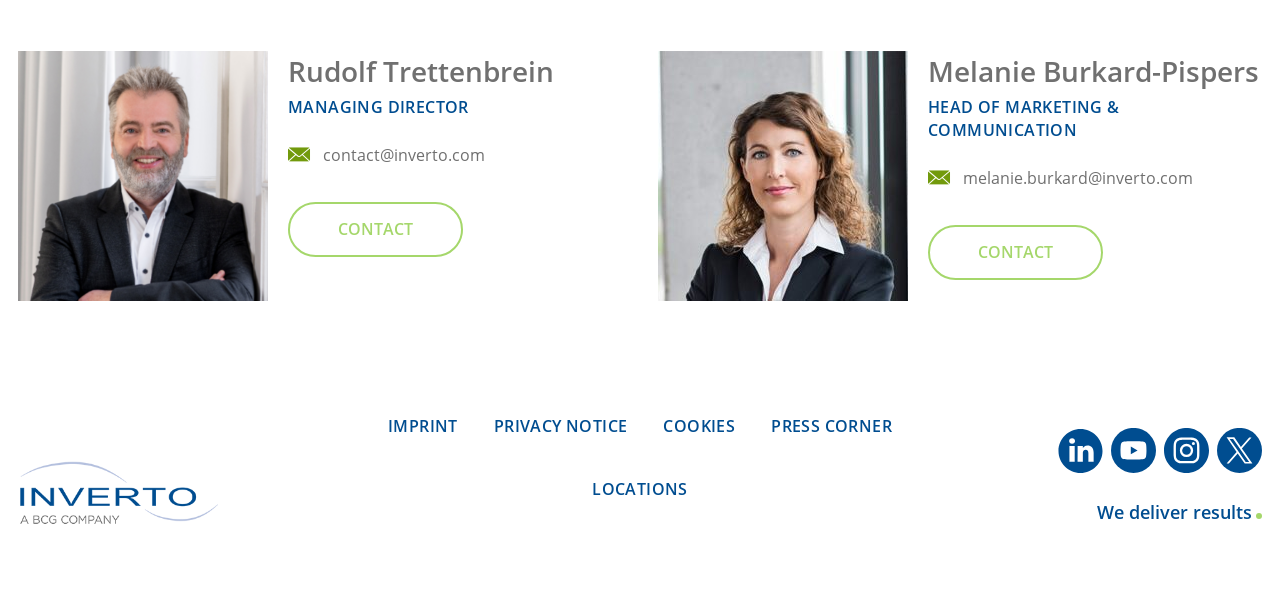Specify the bounding box coordinates of the area that needs to be clicked to achieve the following instruction: "Go to imprint page".

[0.303, 0.684, 0.358, 0.72]